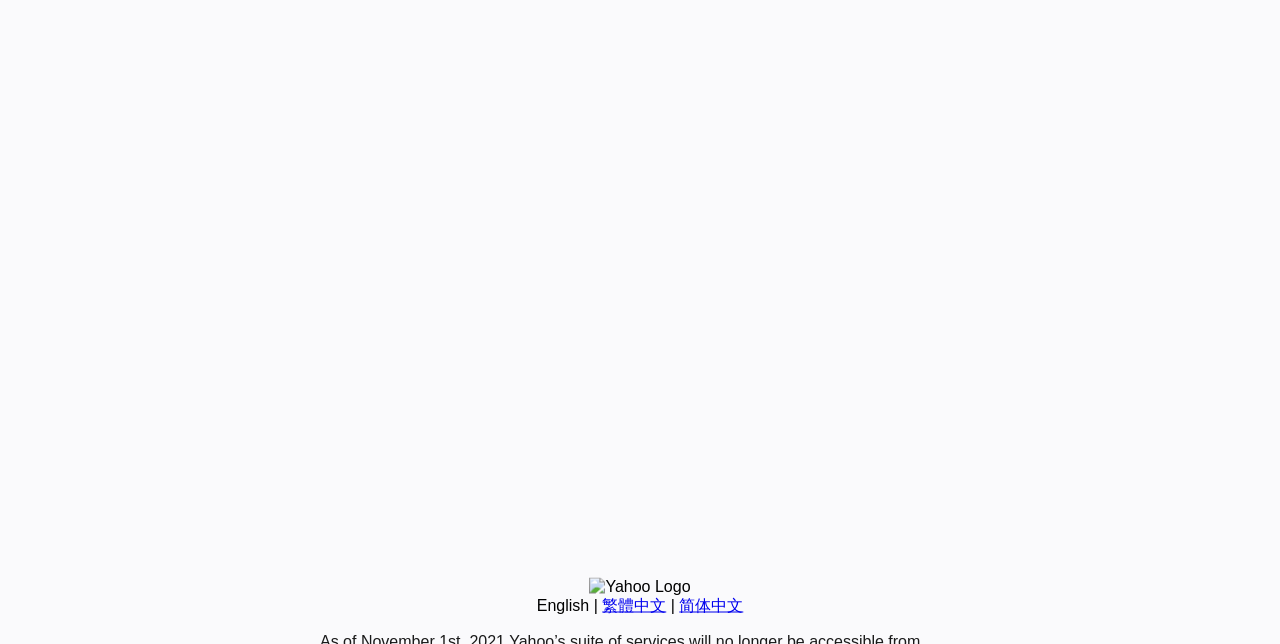Given the webpage screenshot and the description, determine the bounding box coordinates (top-left x, top-left y, bottom-right x, bottom-right y) that define the location of the UI element matching this description: 简体中文

[0.531, 0.926, 0.581, 0.953]